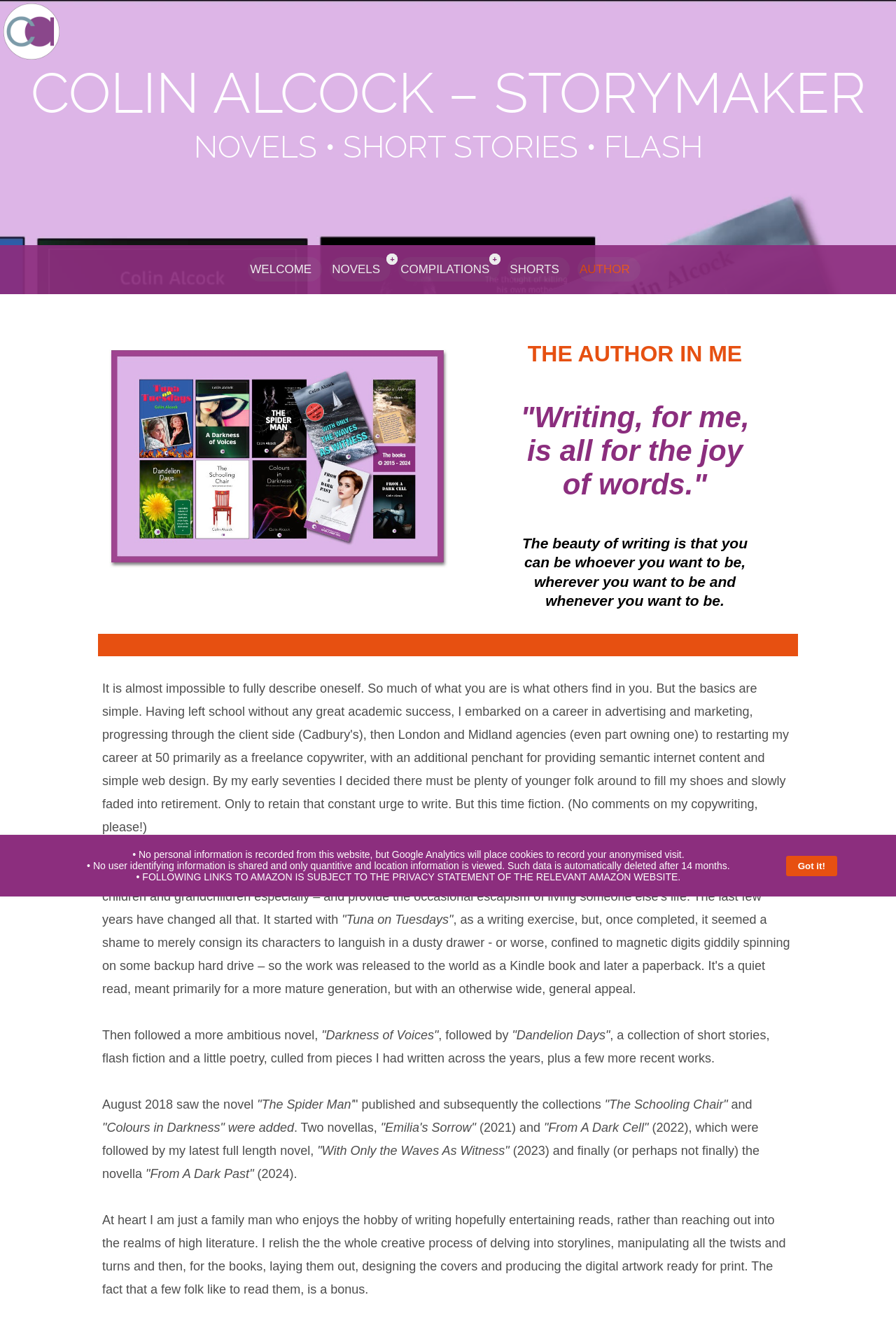Based on what you see in the screenshot, provide a thorough answer to this question: How many novels are mentioned?

The novels mentioned are 'Tuna on Tuesdays', 'Darkness of Voices', 'Dandelion Days', 'The Spider Man', and 'With Only the Waves As Witness'.